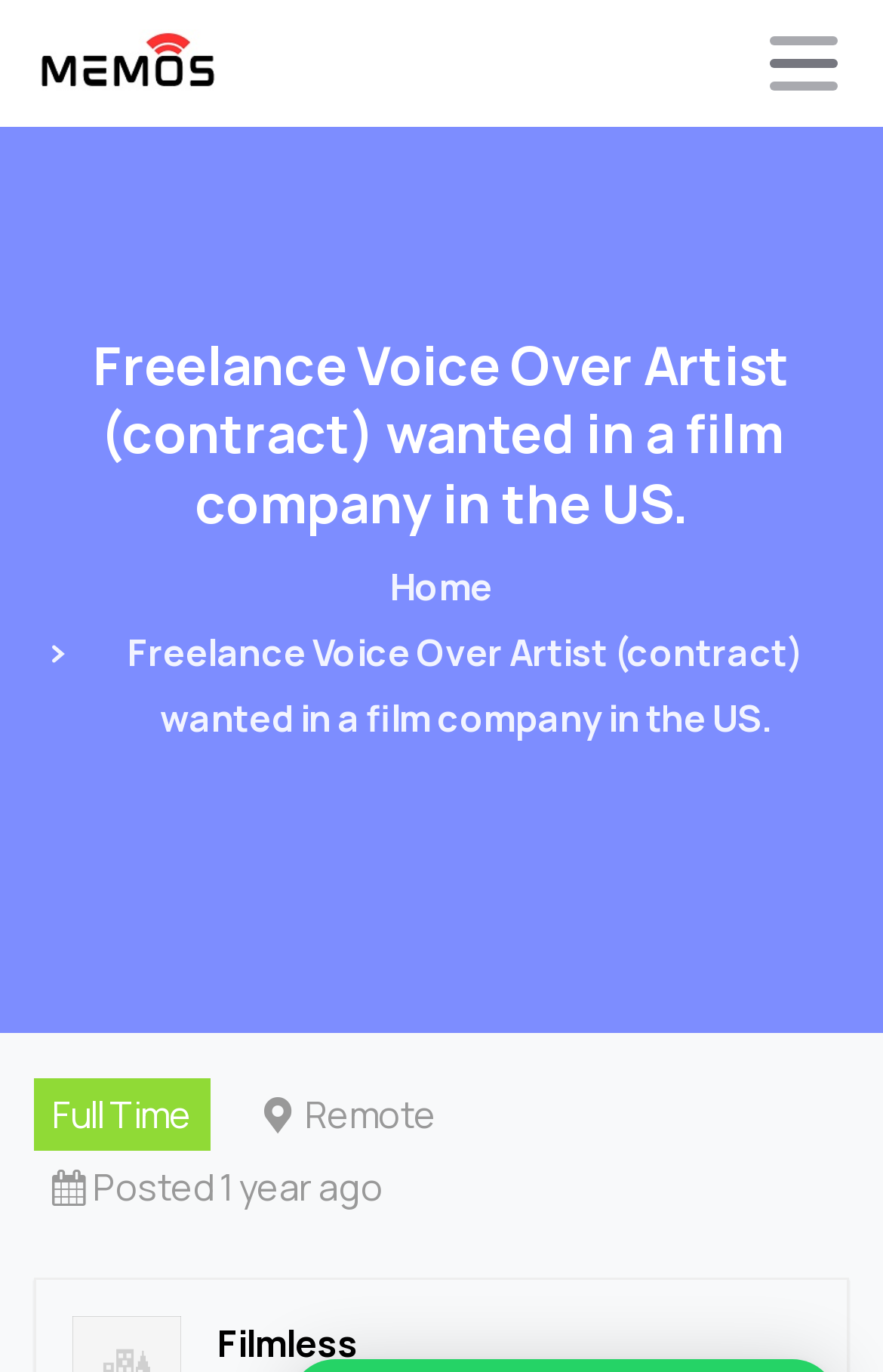Refer to the screenshot and answer the following question in detail:
What is the job duration?

The job duration can be determined by looking at the StaticText element 'Full Time' which is located below the breadcrumb navigation.